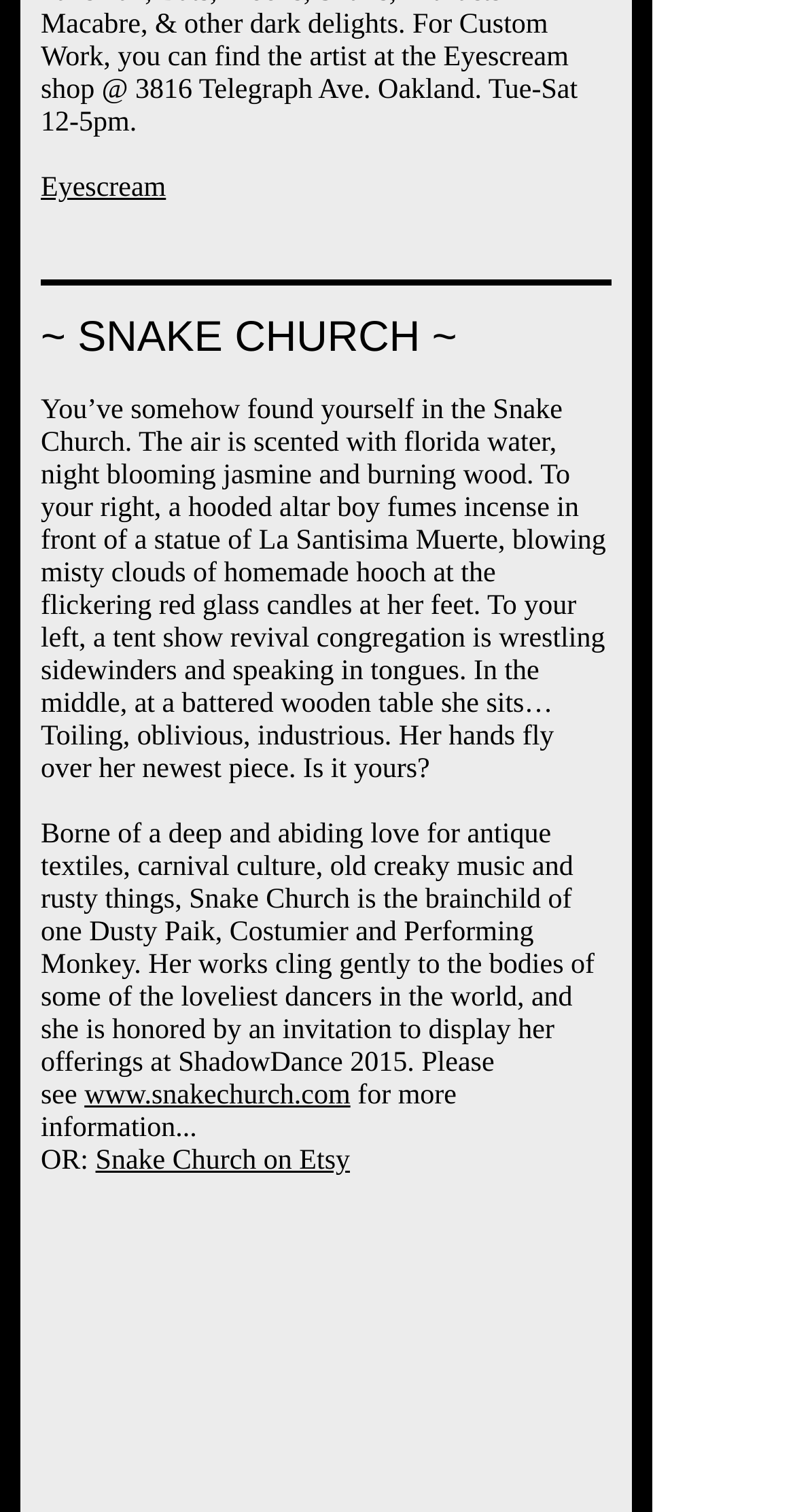Locate the UI element described by Snake Church on Etsy in the provided webpage screenshot. Return the bounding box coordinates in the format (top-left x, top-left y, bottom-right x, bottom-right y), ensuring all values are between 0 and 1.

[0.12, 0.759, 0.44, 0.779]